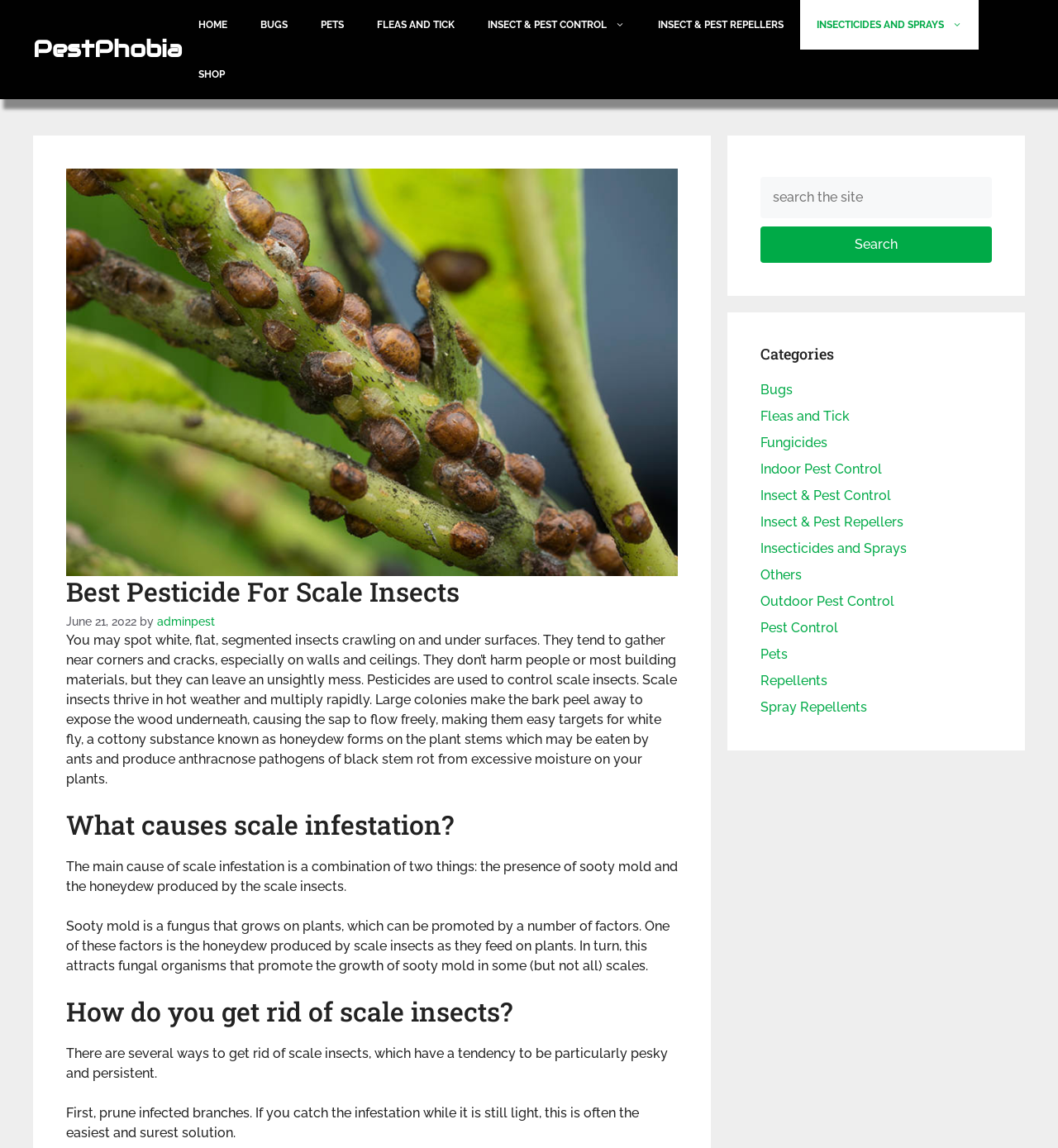Provide a thorough summary of the webpage.

The webpage is about pest control, specifically focusing on scale insects. At the top, there is a banner with a link to the website "PestPhobia" and a navigation menu with links to various sections, including "HOME", "BUGS", "PETS", and "SHOP". 

Below the navigation menu, there is a heading "Best Pesticide For Scale Insects" followed by a brief description of scale insects, their behavior, and the problems they cause. The text explains that scale insects are harmless to humans and most building materials but can leave an unsightly mess.

The webpage is divided into sections, with headings such as "What causes scale infestation?" and "How do you get rid of scale insects?". The sections provide detailed information on the causes of scale infestation, including the presence of sooty mold and honeydew produced by scale insects, and methods for getting rid of them, such as pruning infected branches.

On the right side of the webpage, there is a search bar with a button and a list of categories, including "Bugs", "Fleas and Tick", "Fungicides", and "Insect & Pest Control", among others. These categories are likely links to other related articles or sections on the website.